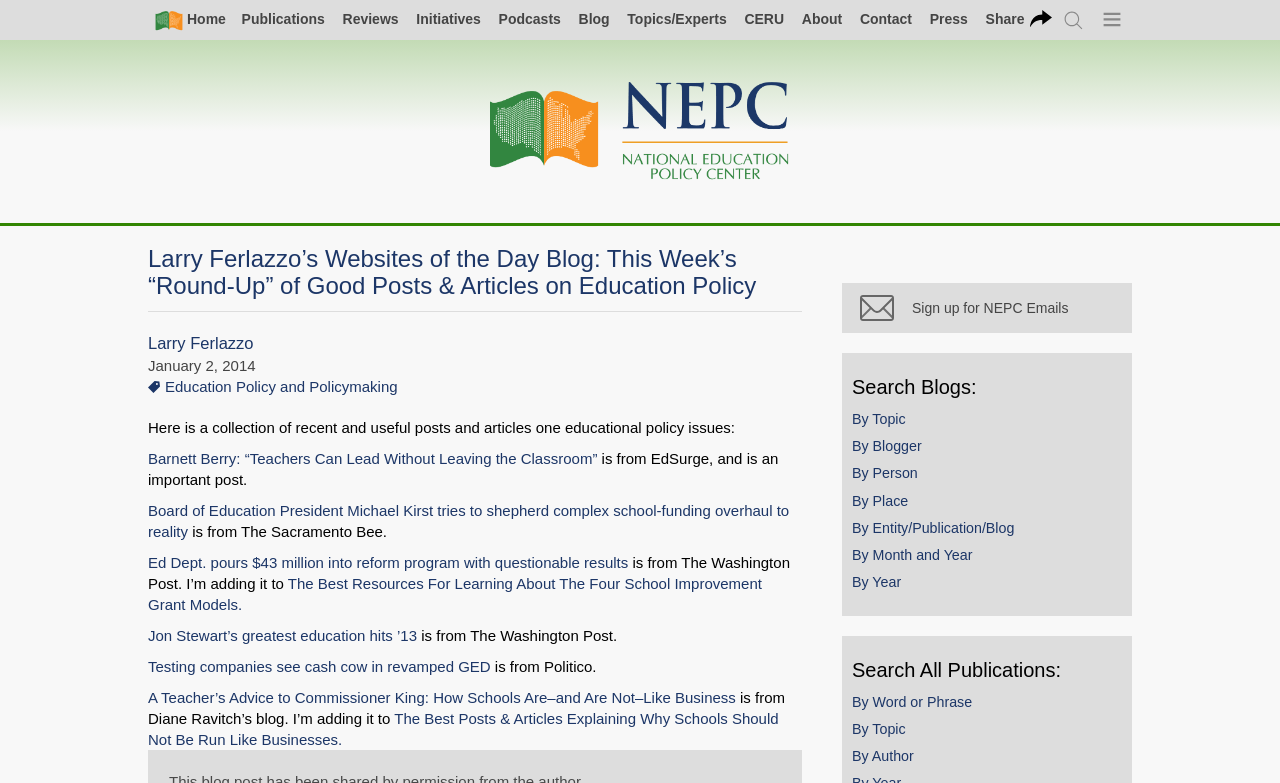Please locate the bounding box coordinates of the element that should be clicked to achieve the given instruction: "Read the article 'Barnett Berry: “Teachers Can Lead Without Leaving the Classroom”'".

[0.116, 0.575, 0.467, 0.597]